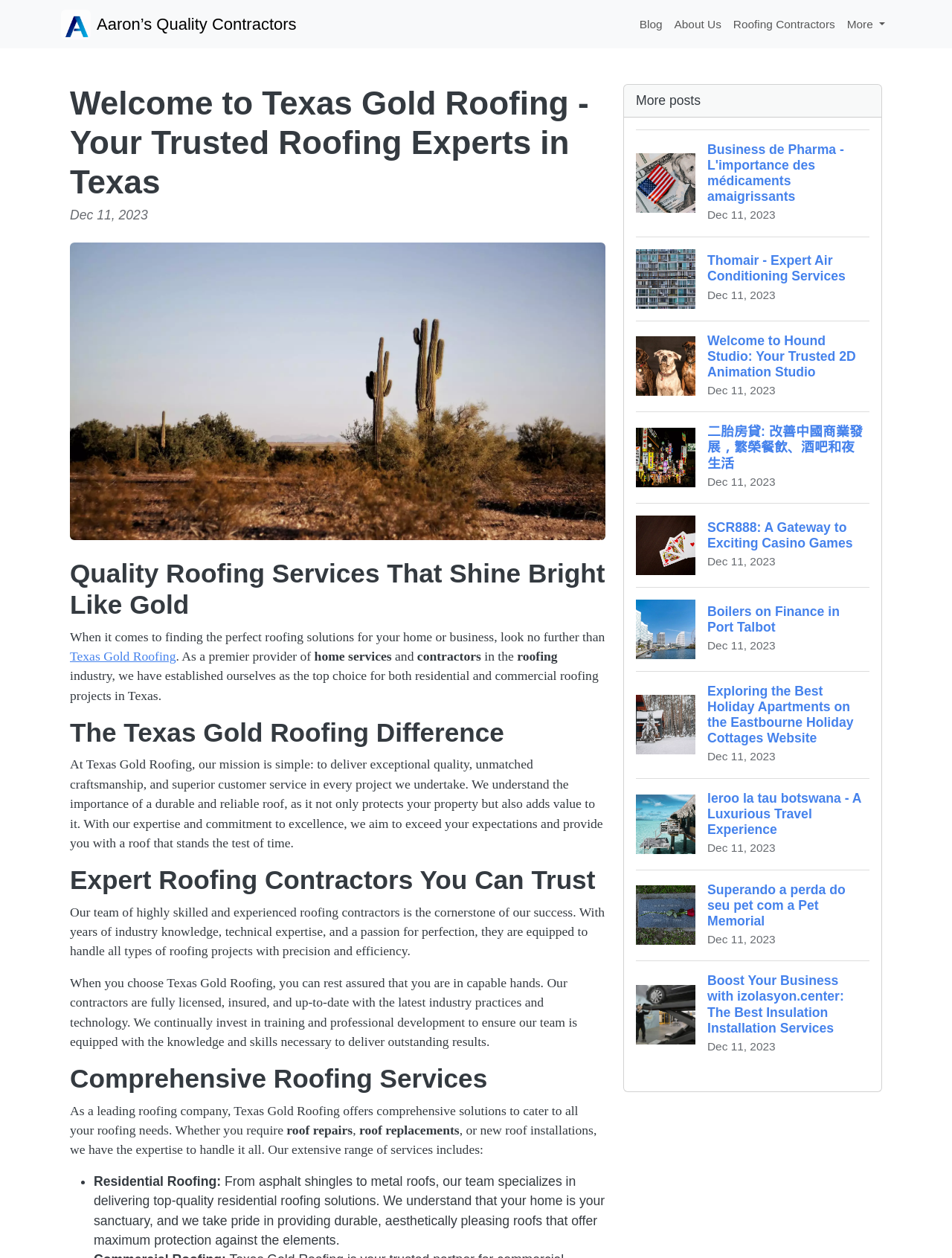Locate the bounding box of the UI element defined by this description: "Texas Gold Roofing". The coordinates should be given as four float numbers between 0 and 1, formatted as [left, top, right, bottom].

[0.073, 0.516, 0.185, 0.528]